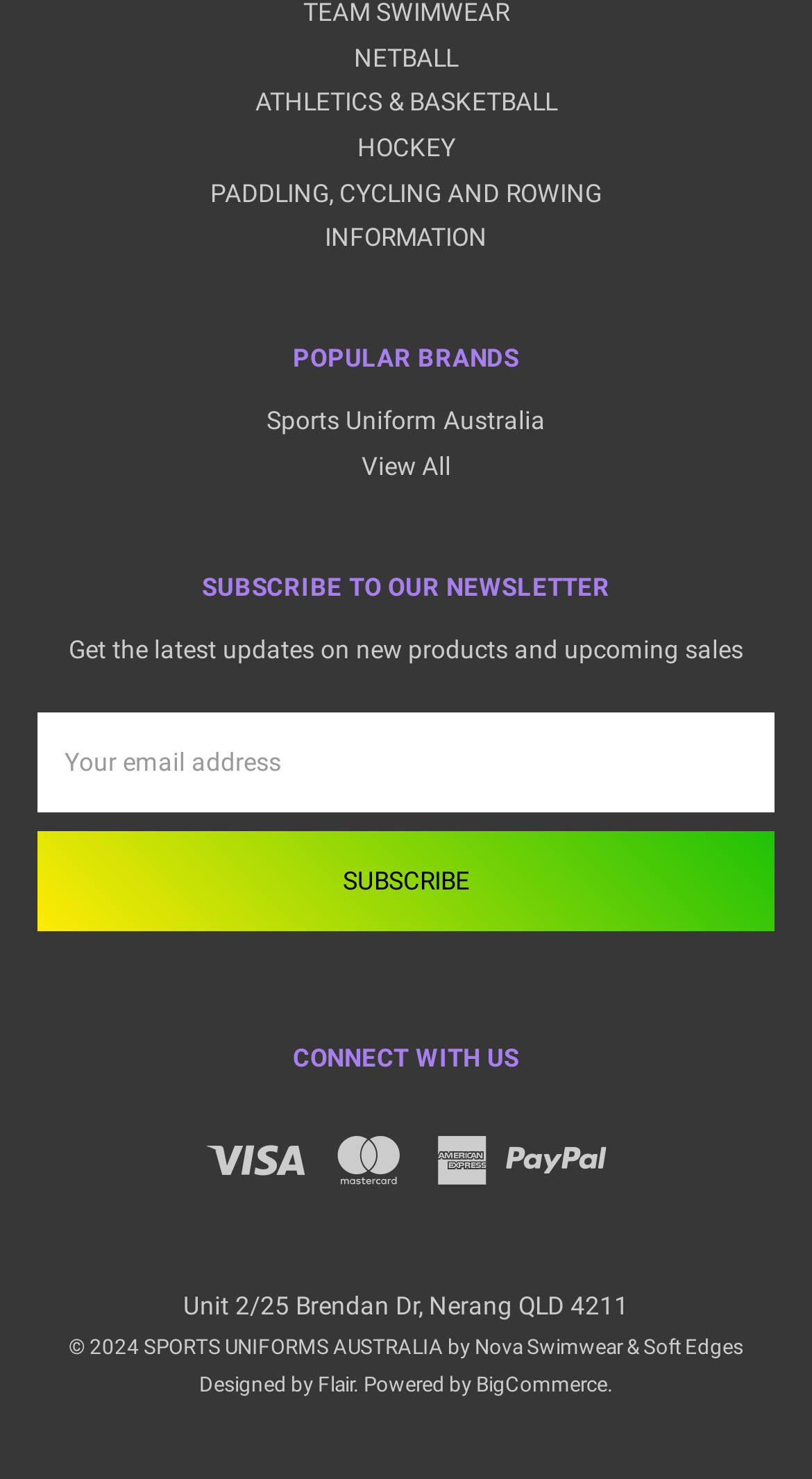Pinpoint the bounding box coordinates of the element to be clicked to execute the instruction: "Learn about Food".

None